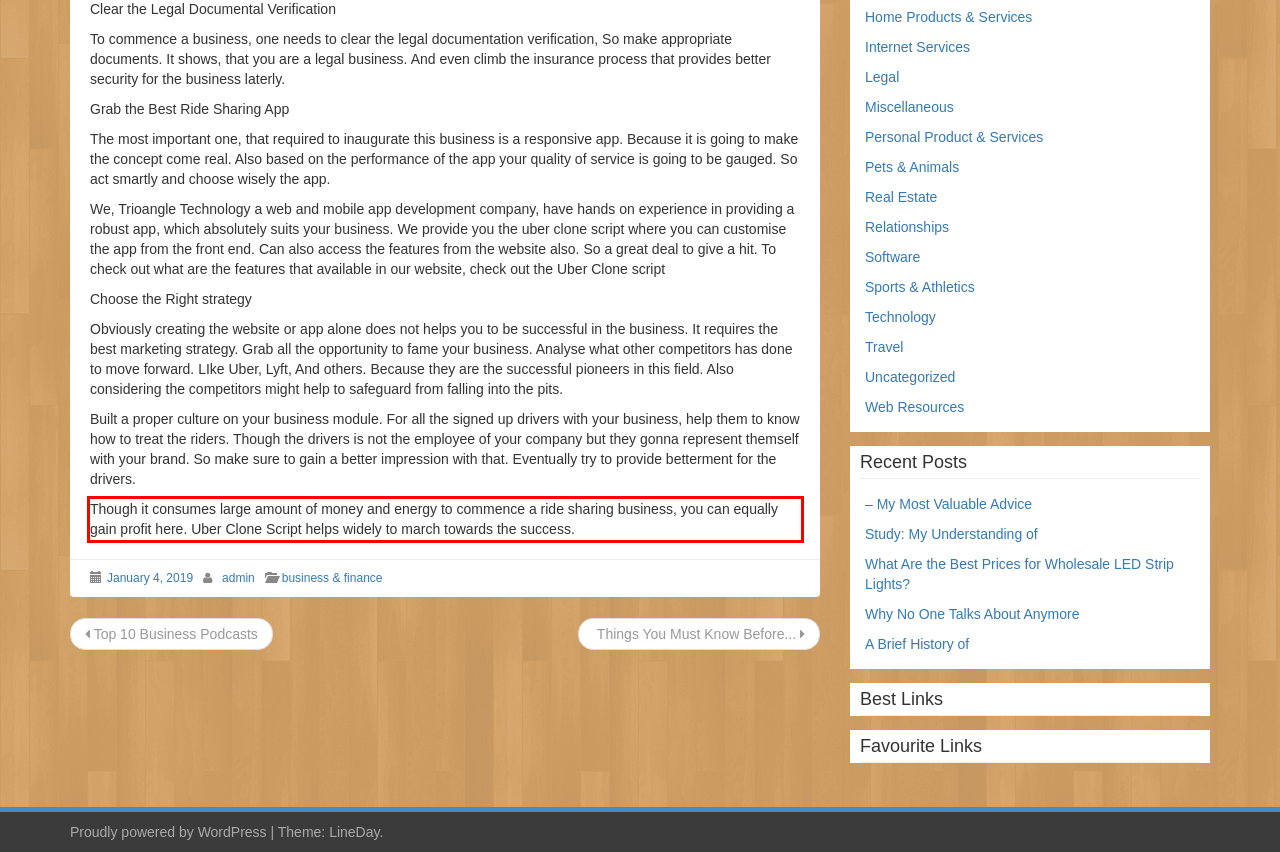You are provided with a screenshot of a webpage that includes a red bounding box. Extract and generate the text content found within the red bounding box.

Though it consumes large amount of money and energy to commence a ride sharing business, you can equally gain profit here. Uber Clone Script helps widely to march towards the success.